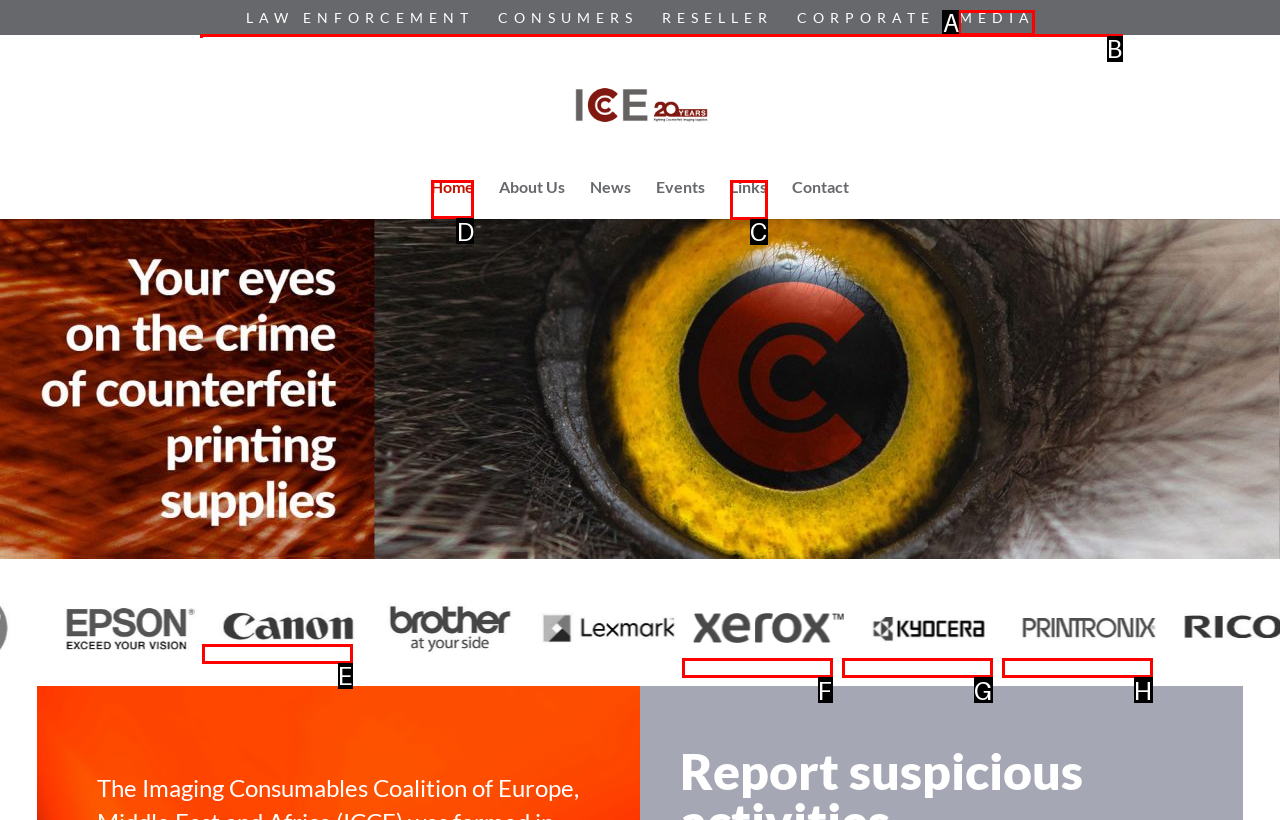For the task: Visit the Home page, identify the HTML element to click.
Provide the letter corresponding to the right choice from the given options.

D